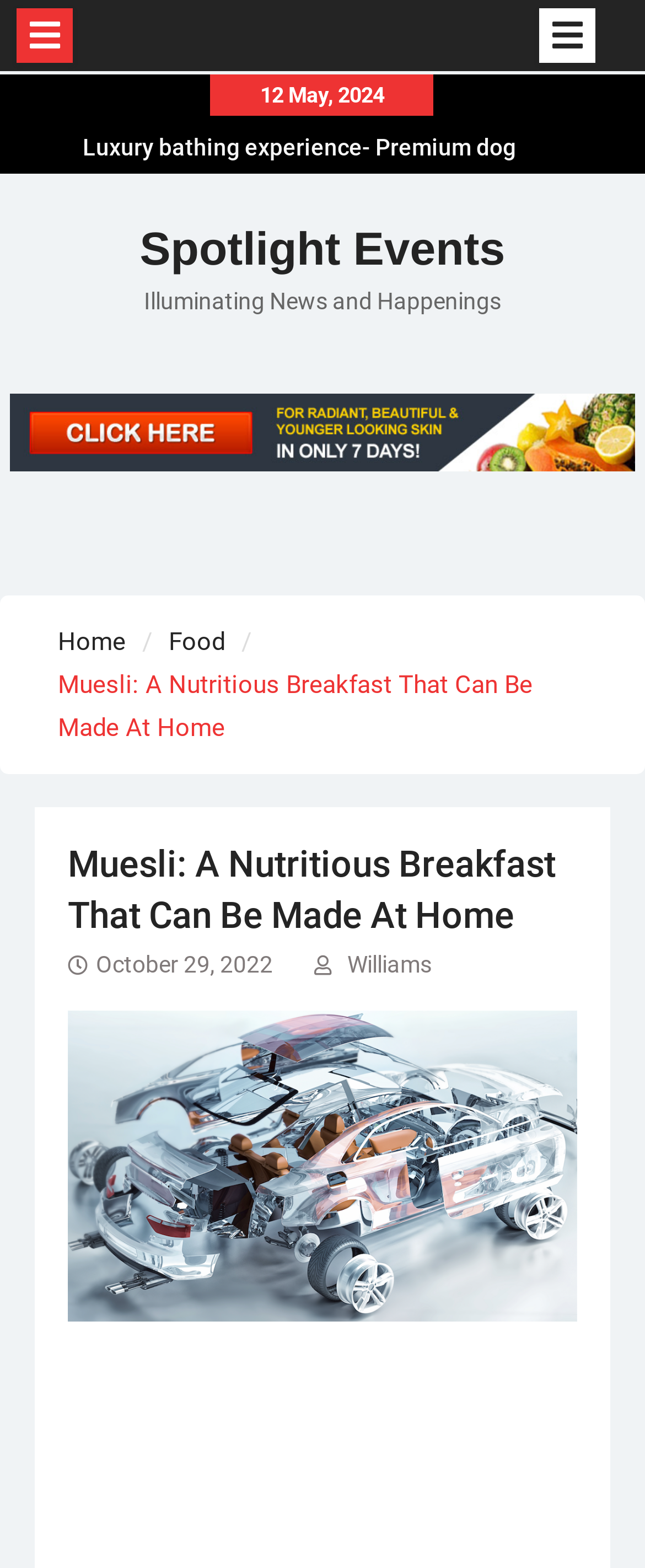Summarize the contents and layout of the webpage in detail.

The webpage appears to be an article about Muesli, a nutritious breakfast cereal that can be made at home. At the top left corner, there is a link with a icon, and a similar link is located at the top right corner. Below these links, the date "12 May, 2024" is displayed. 

On the left side of the page, there are three links to other articles, including "Luxury bathing experience- Premium dog shampoos for pampered pooches", "Charting a New Course: Dr. Wes Heroman’s Educational Revolution", and "Unveiling the Masterpiece: Dr Eric Nepute ‘s Visionary Impact on Natural Medicine". 

To the right of these links, there is a section titled "Spotlight Events" with a link to "Spotlight Events" and a heading "Illuminating News and Happenings". Below this section, there is a complementary section that takes up most of the page.

A navigation menu, labeled as "Breadcrumbs", is located in the middle of the page, with links to "Home" and "Food". Below the navigation menu, the title "Muesli: A Nutritious Breakfast That Can Be Made At Home" is displayed, which is also the main heading of the article. 

The main content of the article is divided into sections, with a heading "Muesli: A Nutritious Breakfast That Can Be Made At Home" at the top. Below this heading, there is a link to the date "October 29, 2022" and another link to the author "Williams".